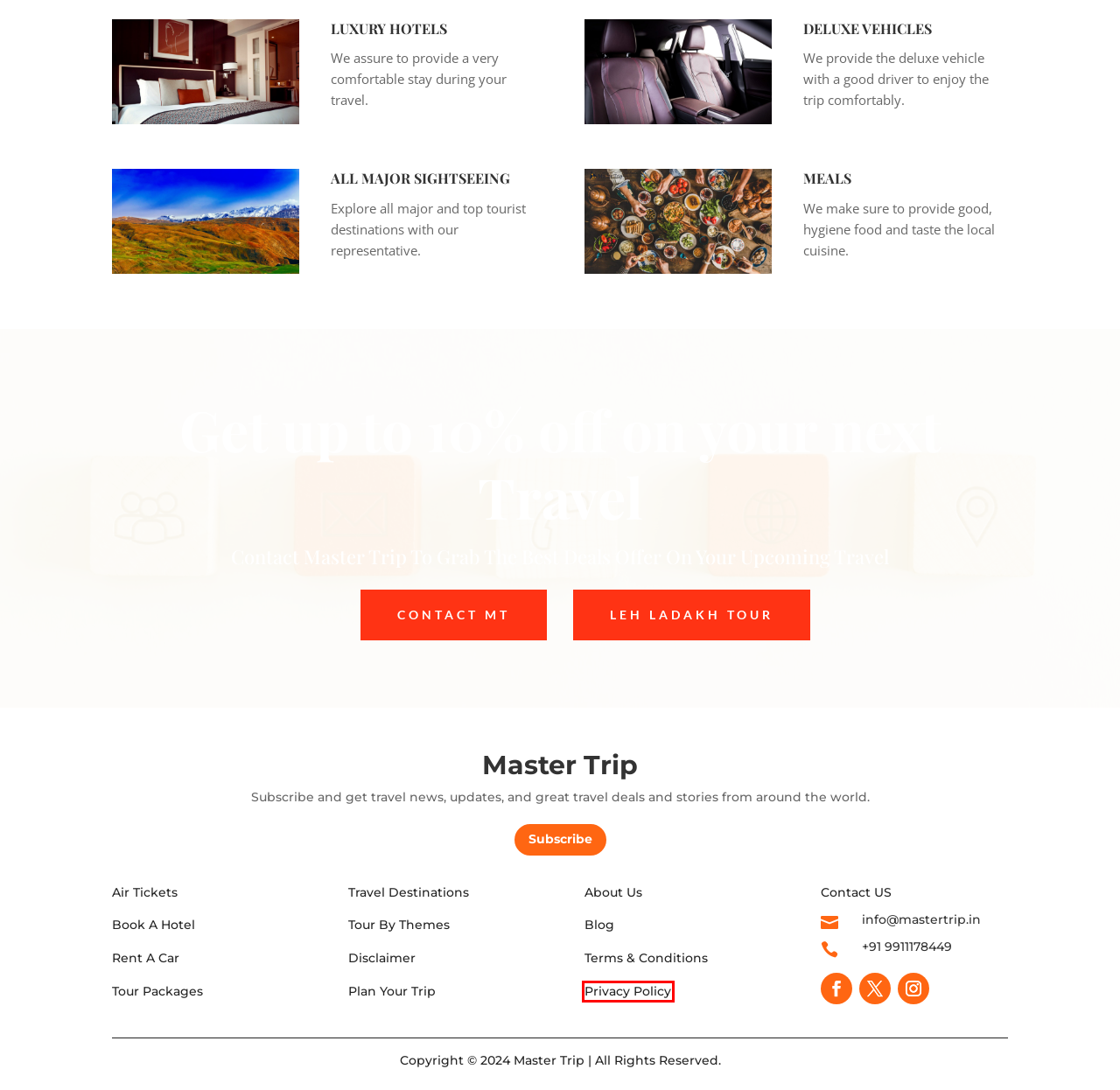Look at the screenshot of the webpage and find the element within the red bounding box. Choose the webpage description that best fits the new webpage that will appear after clicking the element. Here are the candidates:
A. Top Travel Themes # Explore Most Amazing Travel Themes | Master Trip
B. Privacy Policy - Master Trip
C. Disclaimer - Master Trip
D. TERMS AND CONDITIONS - Master Trip
E. Rent A Car | Coaches | Master Trip
F. Top Travel Destinations # Explore Most Amazing Tourist Destinations
G. Plan Your Trip | Master Trip | Do Not Hesitate To Contact Us...
H. Contact Us | Master Trip

B